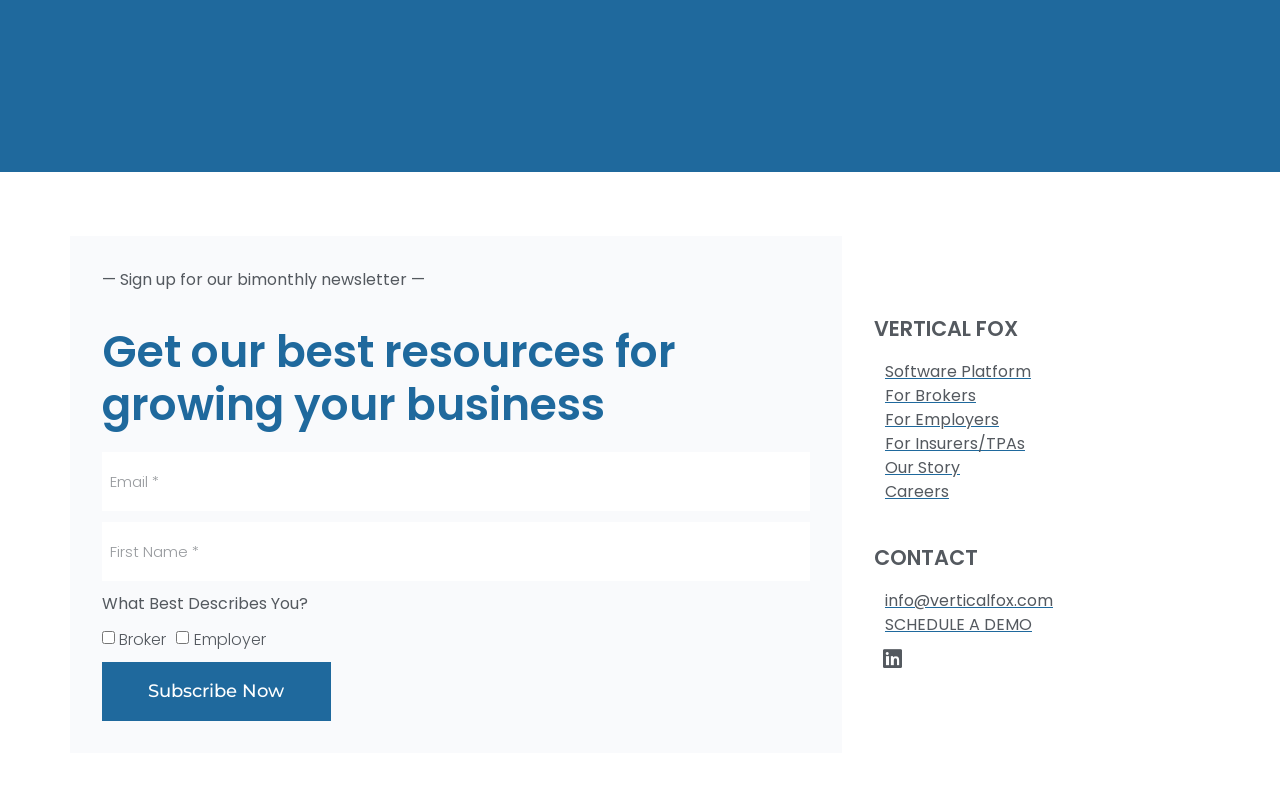Please answer the following question using a single word or phrase: 
What is the email address provided on the webpage?

info@verticalfox.com